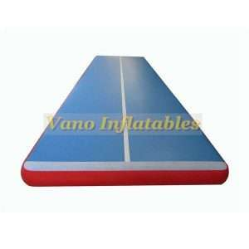Provide a brief response to the question below using one word or phrase:
Is the Airtrack suitable for outdoor use?

Yes